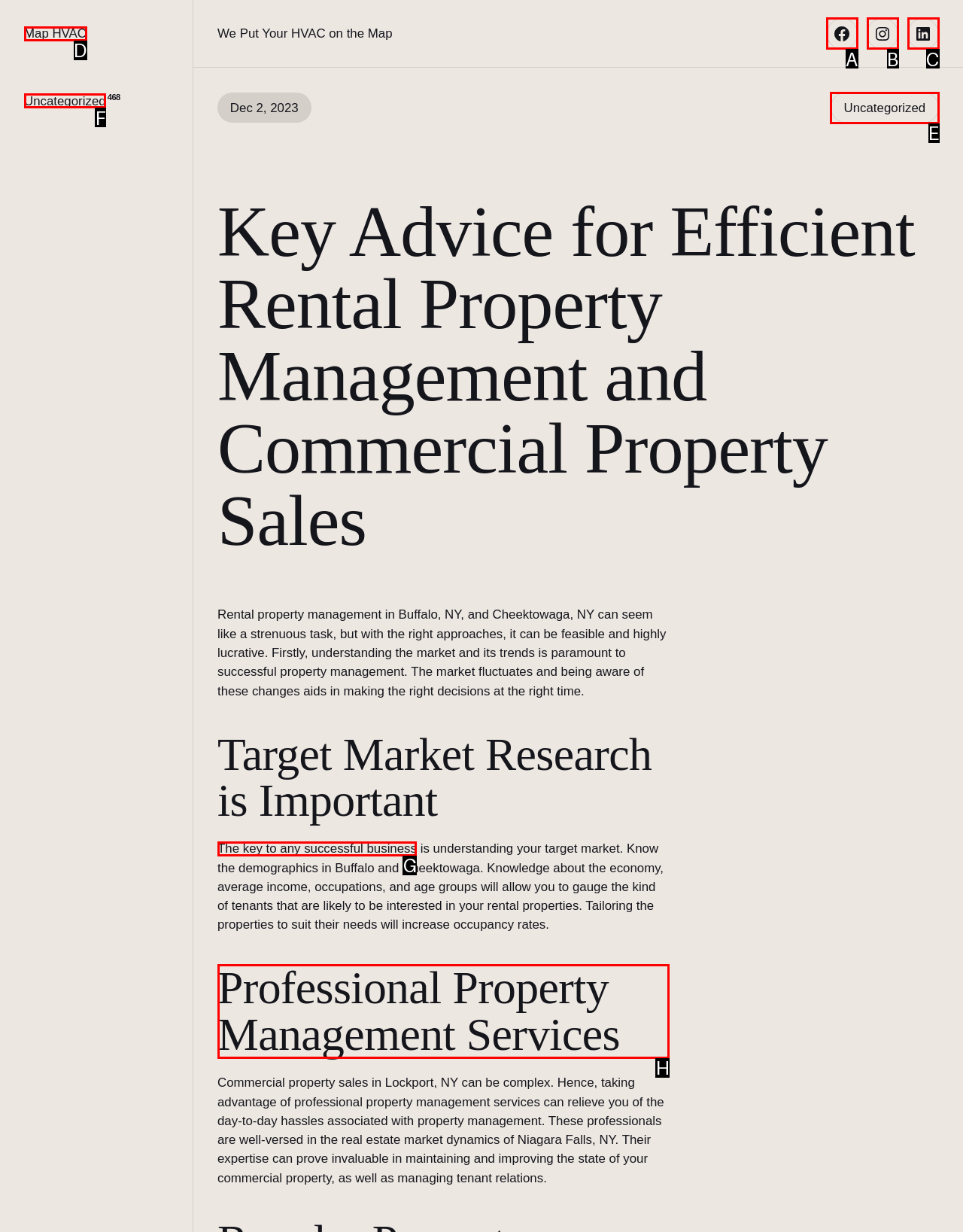Identify the correct UI element to click to achieve the task: Learn about Professional Property Management Services.
Answer with the letter of the appropriate option from the choices given.

H